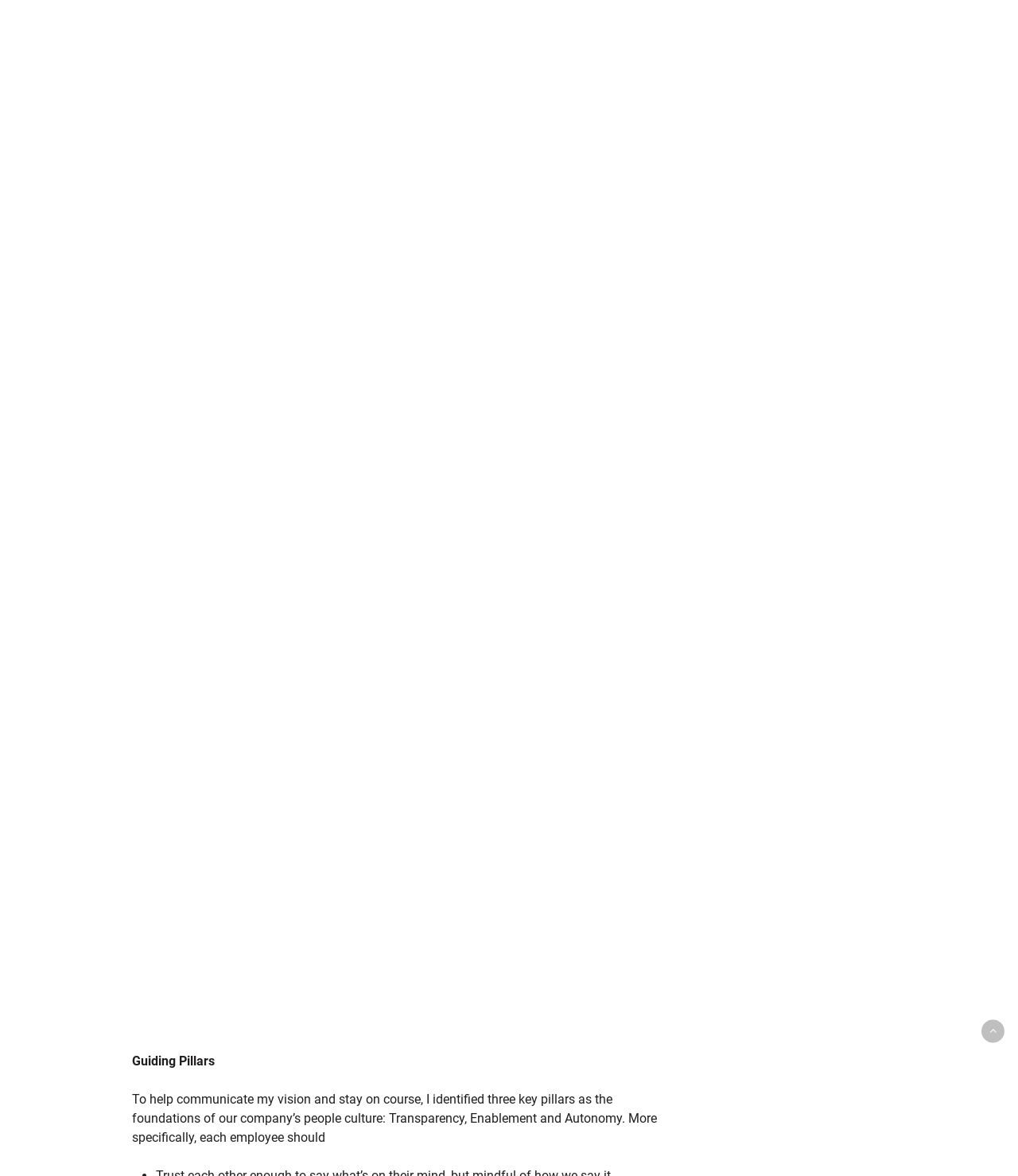How many people did the author's team hire in the last year?
Give a single word or phrase answer based on the content of the image.

47